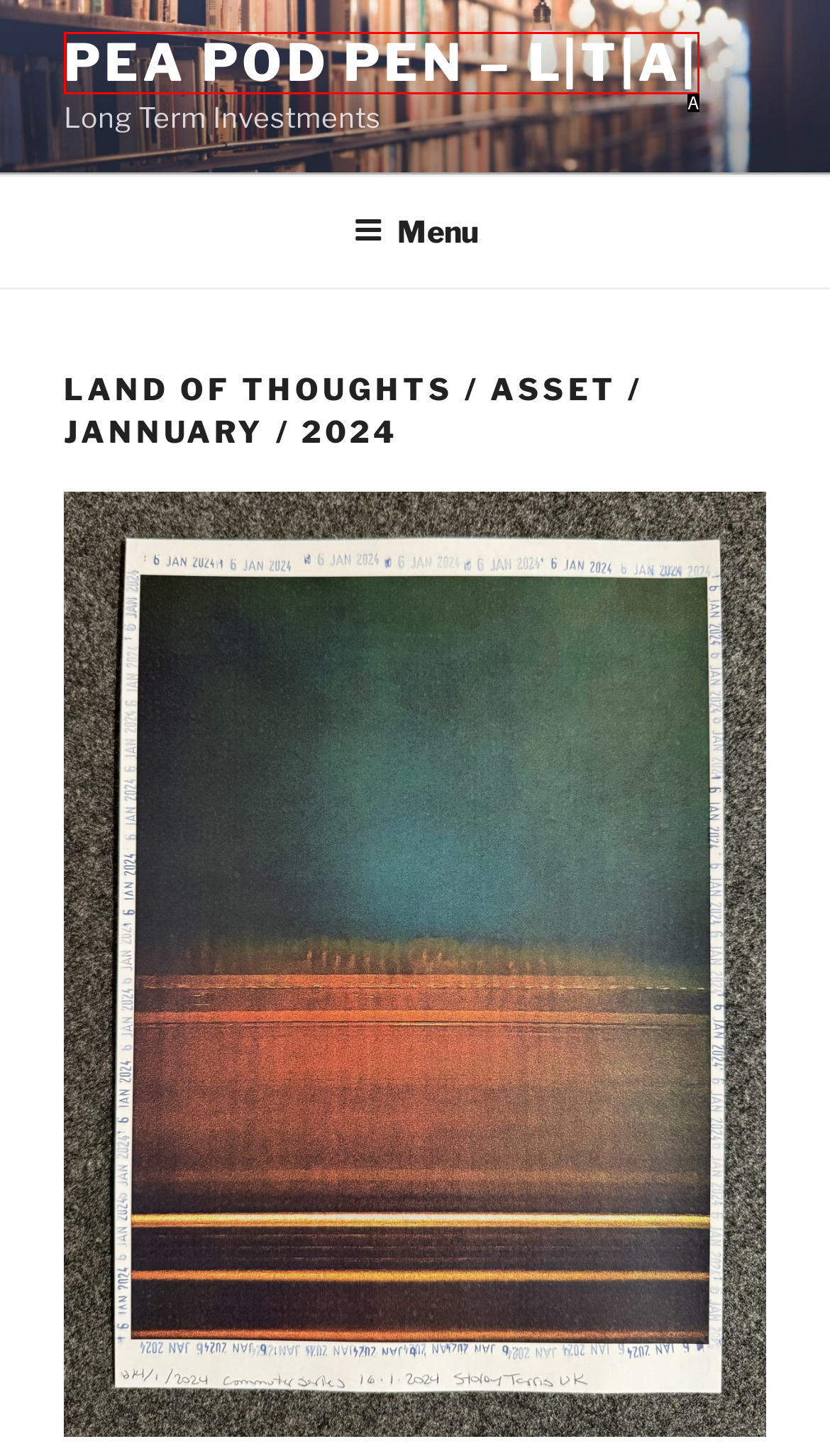Match the element description to one of the options: Pea Pod Pen – L|T|A|
Respond with the corresponding option's letter.

A